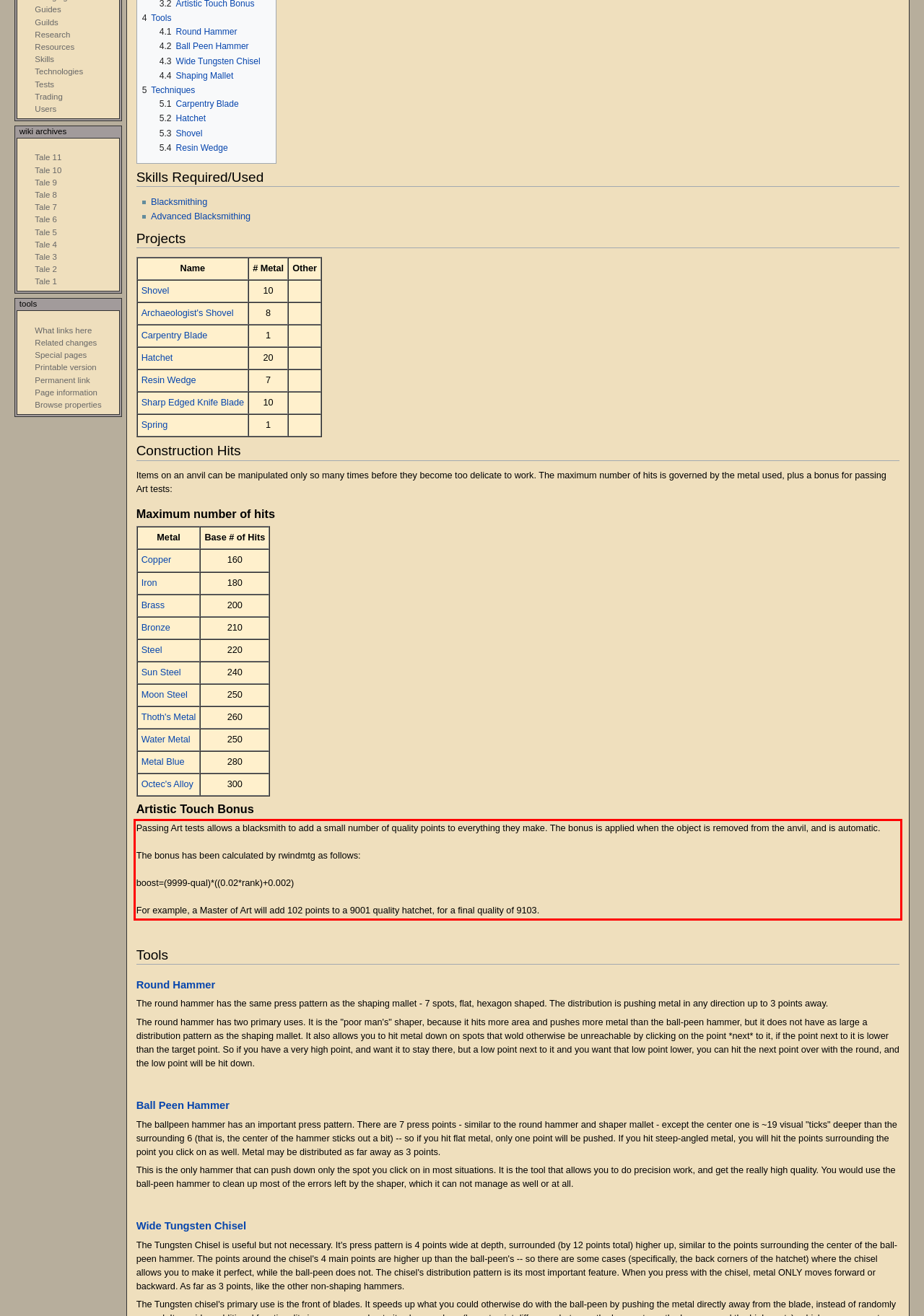Look at the webpage screenshot and recognize the text inside the red bounding box.

Passing Art tests allows a blacksmith to add a small number of quality points to everything they make. The bonus is applied when the object is removed from the anvil, and is automatic. The bonus has been calculated by rwindmtg as follows: boost=(9999-qual)*((0.02*rank)+0.002) For example, a Master of Art will add 102 points to a 9001 quality hatchet, for a final quality of 9103.